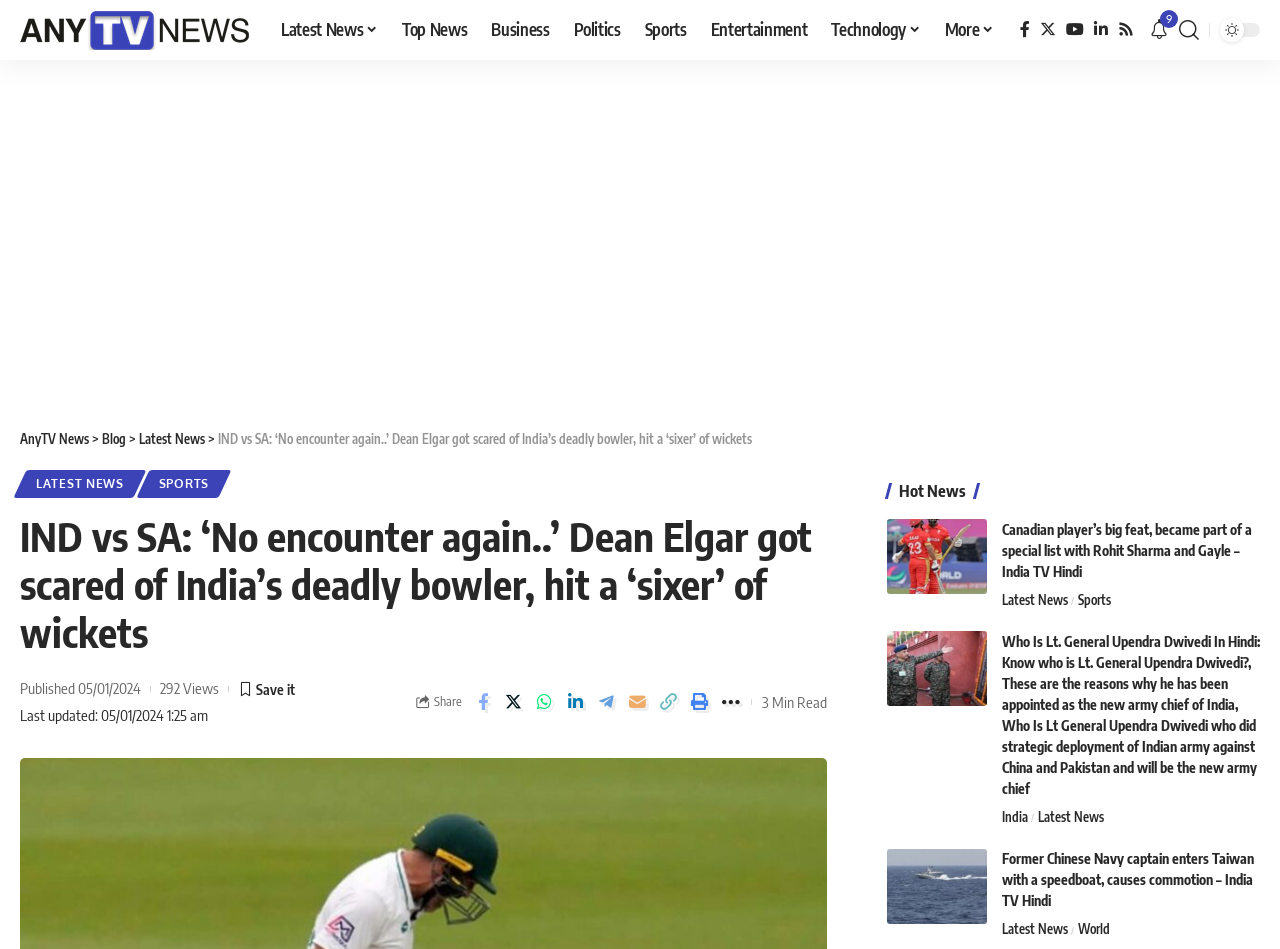Please identify the bounding box coordinates of the clickable area that will fulfill the following instruction: "Read the 'Hot News' section". The coordinates should be in the format of four float numbers between 0 and 1, i.e., [left, top, right, bottom].

[0.693, 0.495, 0.764, 0.512]